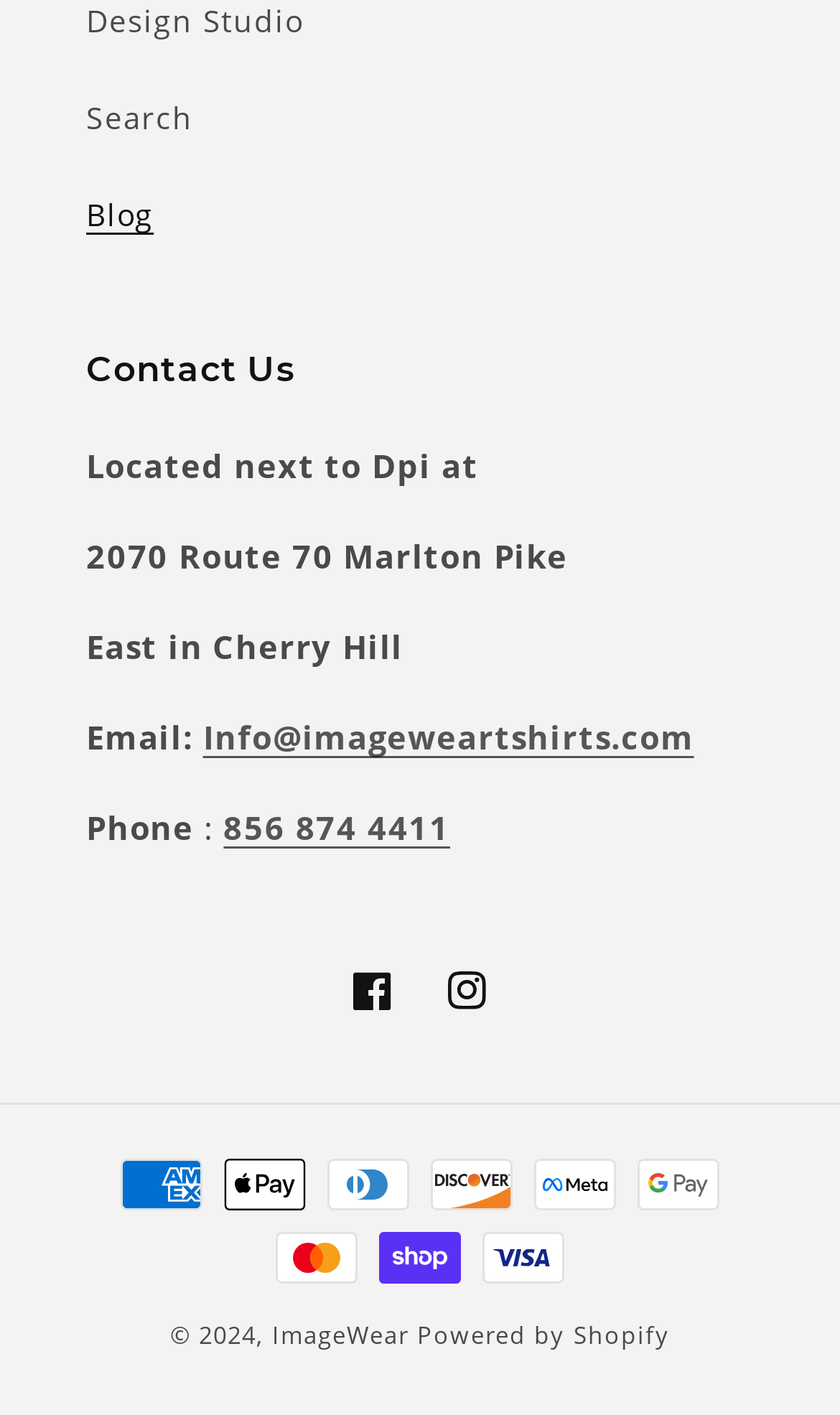Provide your answer in a single word or phrase: 
Who powers the website?

Shopify